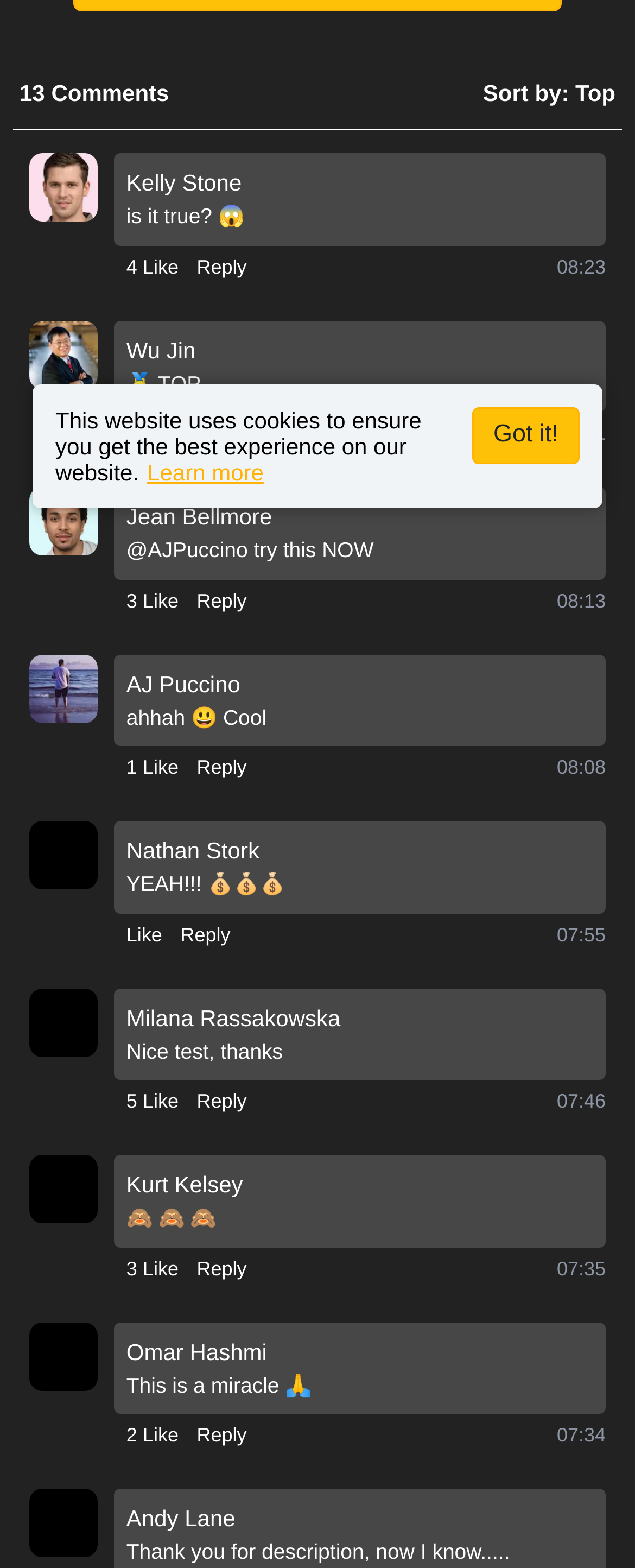Bounding box coordinates are specified in the format (top-left x, top-left y, bottom-right x, bottom-right y). All values are floating point numbers bounded between 0 and 1. Please provide the bounding box coordinate of the region this sentence describes: 5 Like

[0.199, 0.693, 0.281, 0.712]